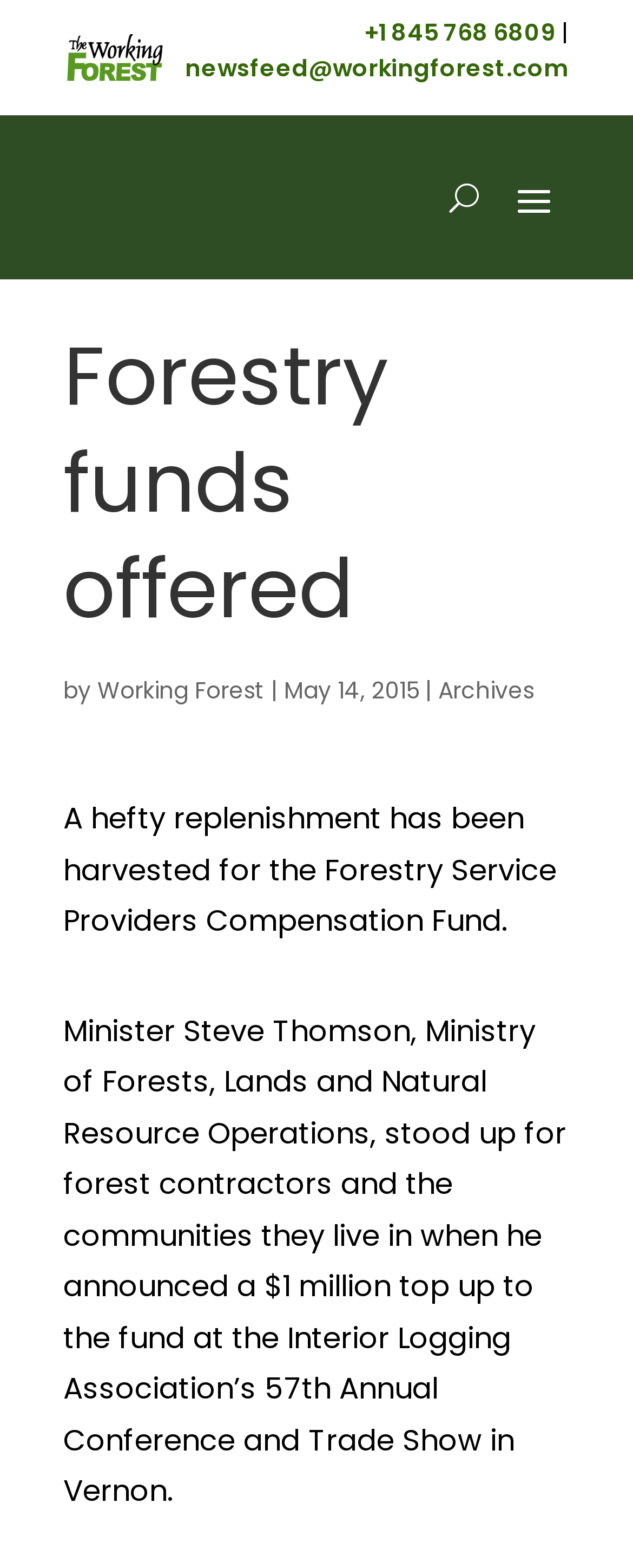What is the date mentioned in the article?
Based on the image, answer the question with as much detail as possible.

The date is mentioned in the middle of the webpage, below the heading 'Forestry funds offered', and it is part of the text that describes the article.